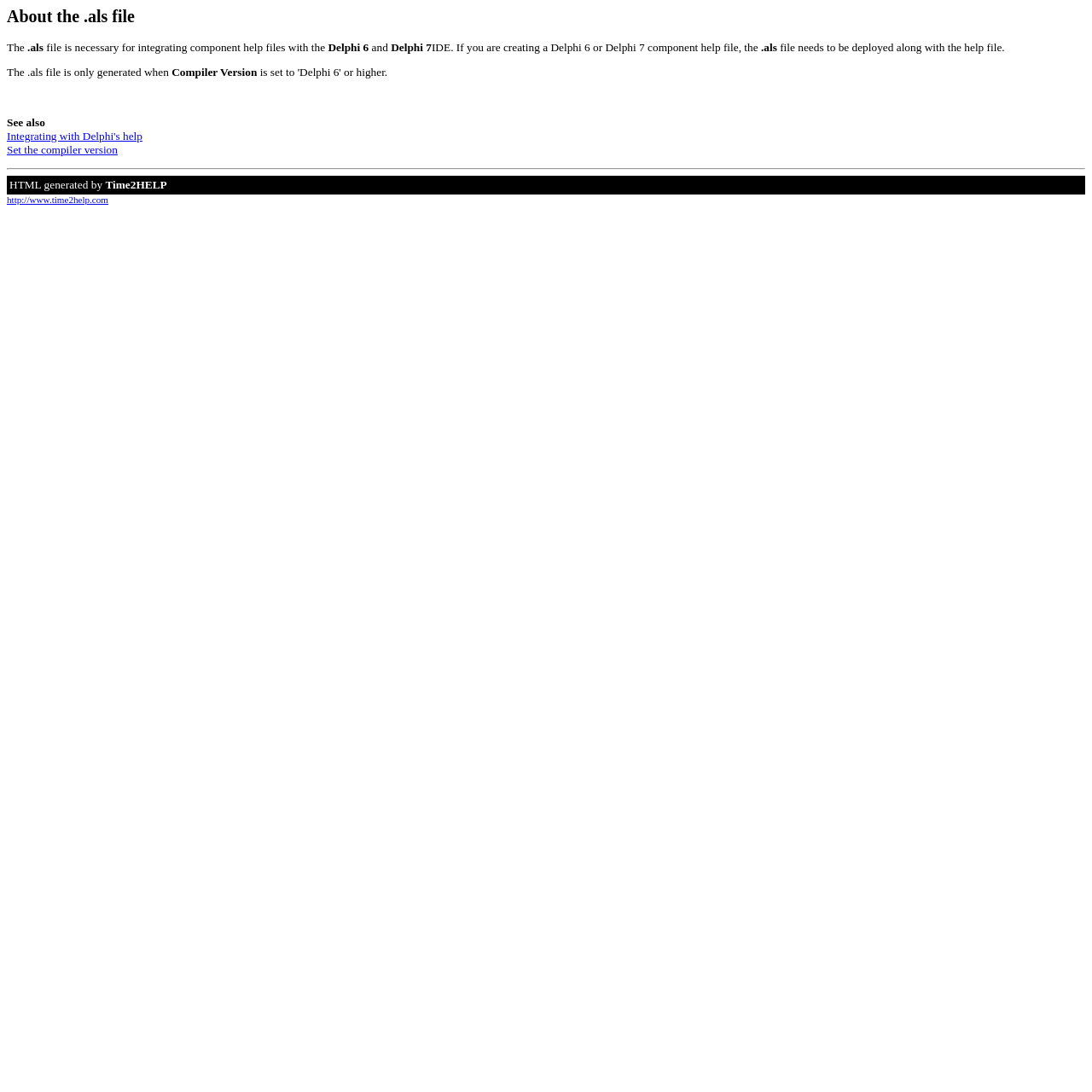Please give a one-word or short phrase response to the following question: 
What is the purpose of the .als file?

Integrate component help files